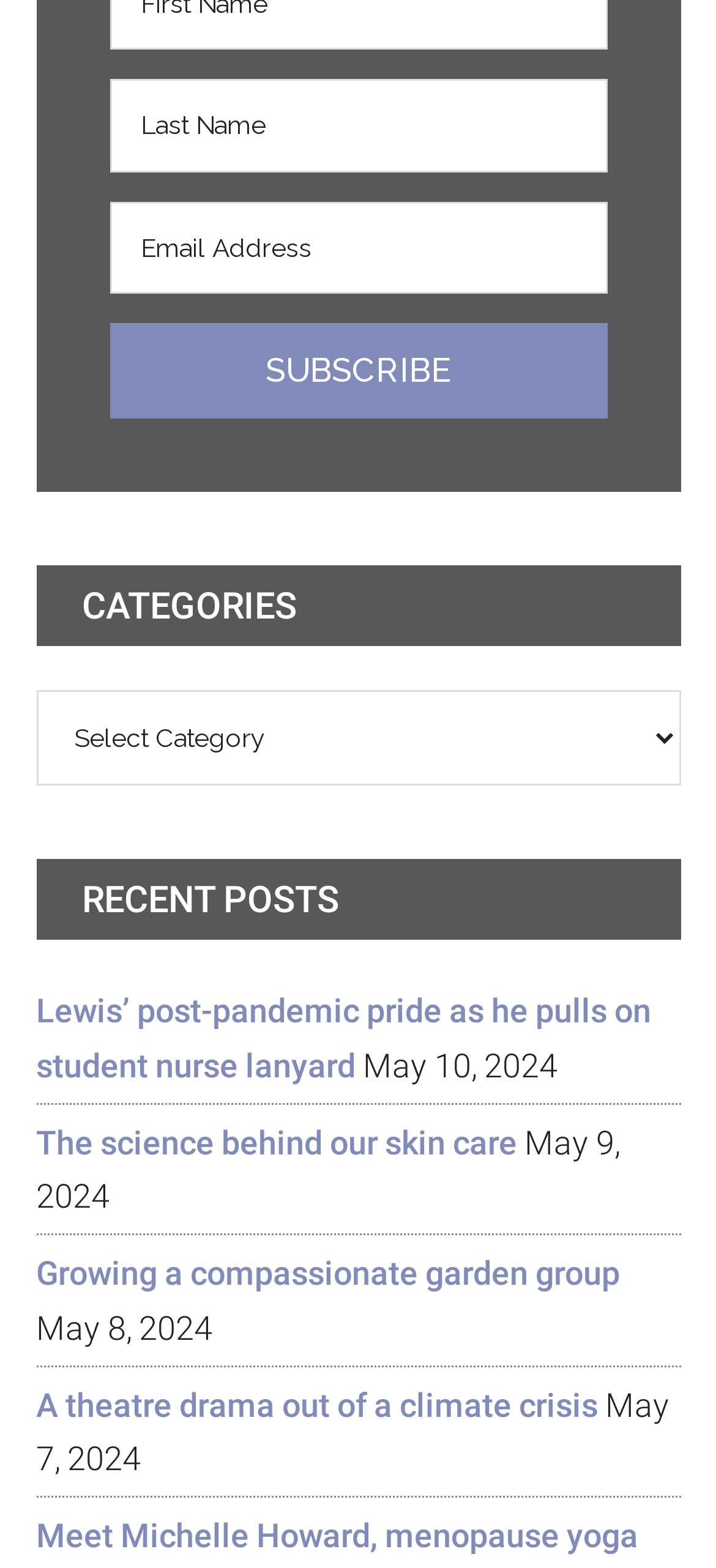Identify the bounding box of the HTML element described here: "value="Subscribe"". Provide the coordinates as four float numbers between 0 and 1: [left, top, right, bottom].

[0.153, 0.206, 0.847, 0.267]